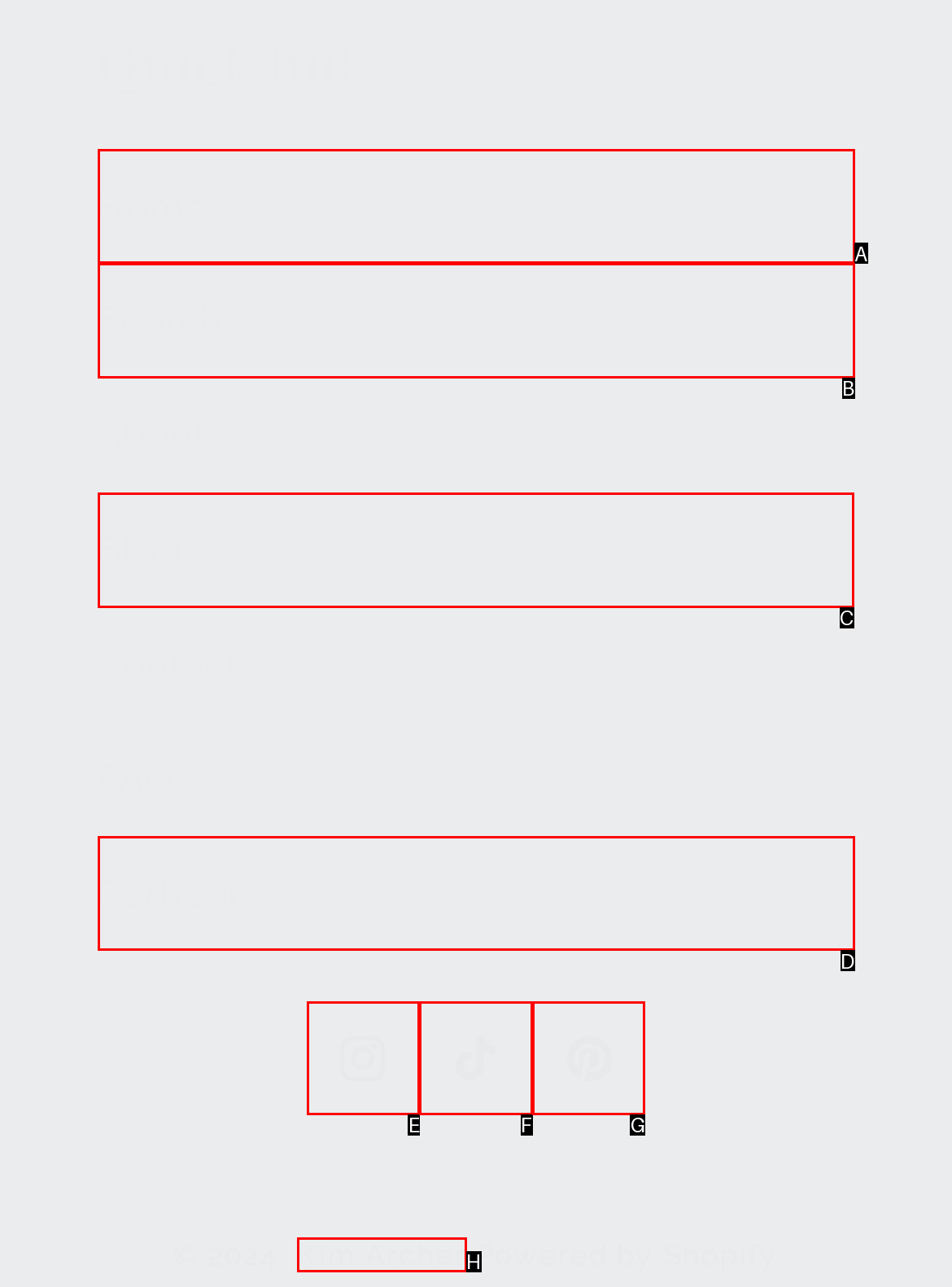Please indicate which option's letter corresponds to the task: visit the blog by examining the highlighted elements in the screenshot.

C